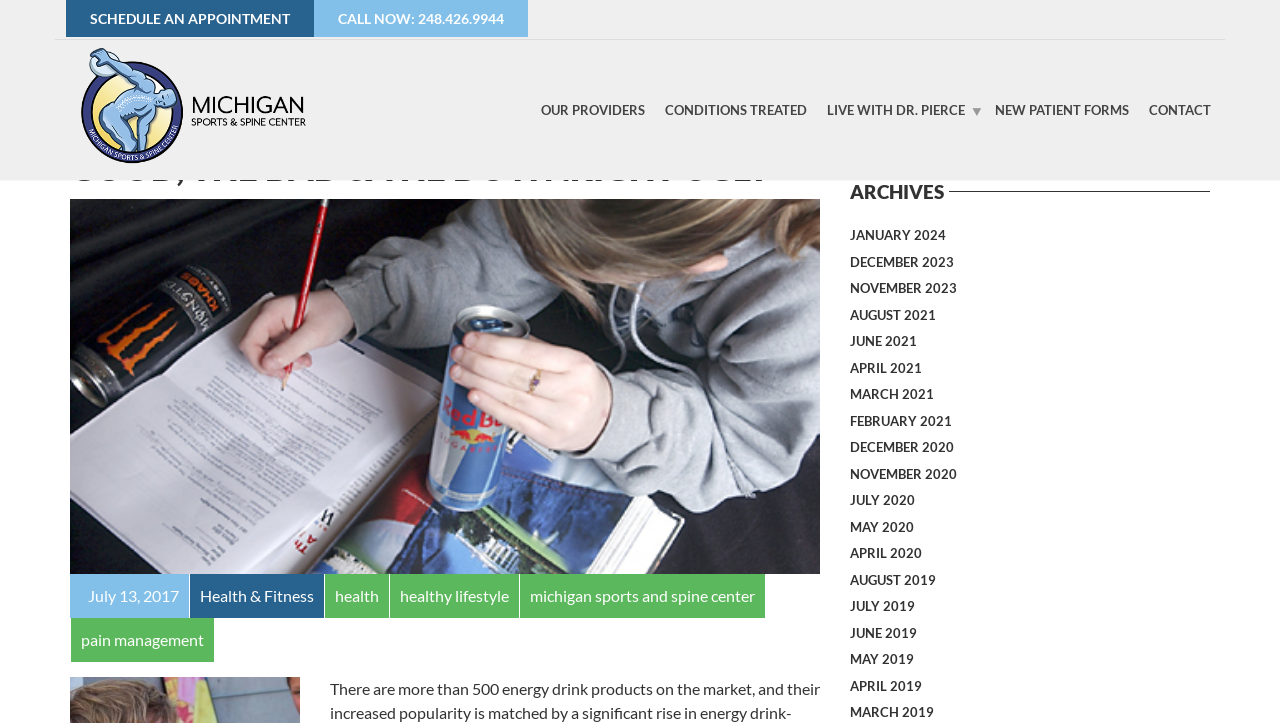Please determine the bounding box coordinates of the area that needs to be clicked to complete this task: 'Search for something'. The coordinates must be four float numbers between 0 and 1, formatted as [left, top, right, bottom].

[0.664, 0.155, 0.909, 0.207]